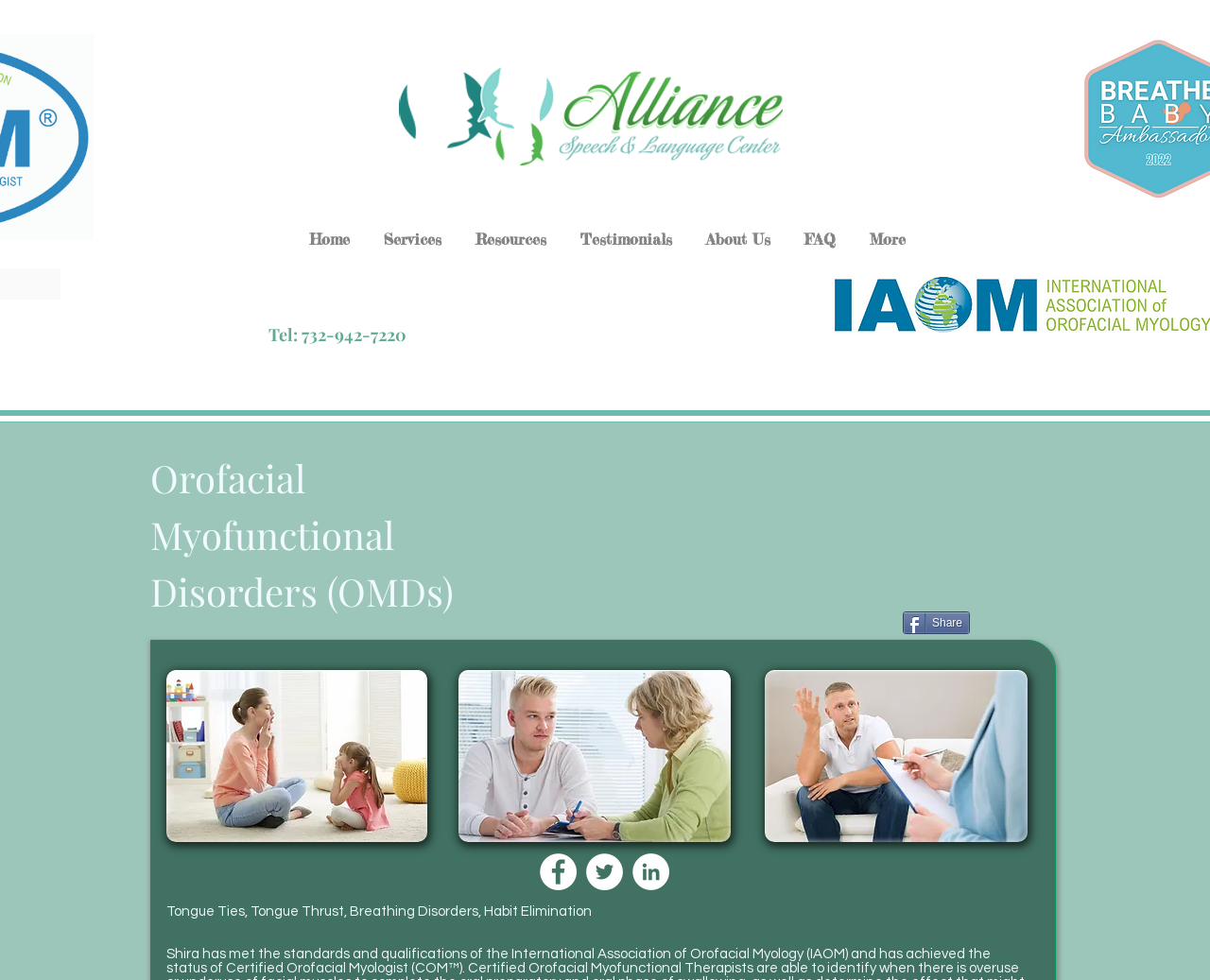Explain in detail what you observe on this webpage.

The webpage is about Orofacial Myofunctional Disorders (OMDs) and the services provided by Alliance Speech and Language in Howell, New Jersey. At the top left, there is a logo image. Below the logo, there is a navigation menu with links to different sections of the website, including Home, Services, Resources, Testimonials, About Us, FAQ, and More.

On the top right, there is a phone number displayed as "Tel: 732-942-7220". Below the navigation menu, there is a heading that reads "Orofacial Myofunctional Disorders (OMDs)". Next to the heading, there is a Share button.

The main content of the webpage is divided into three sections. The first section has an image on the left and a paragraph of text on the right, which describes the role of Certified Orofacial Myofunctional Therapists in identifying facial muscle imbalances and their effects on development and ongoing issues.

The second section has two images, one on the left and one on the right, both related to Orofacial Myofunctional Disorders. The third section has a list of social media links, including Facebook, Twitter, and LinkedIn, each represented by a white circle icon.

At the bottom of the webpage, there is a line of text that lists some of the services provided, including Tongue Ties, Tongue Thrust, Breathing Disorders, and Habit Elimination.